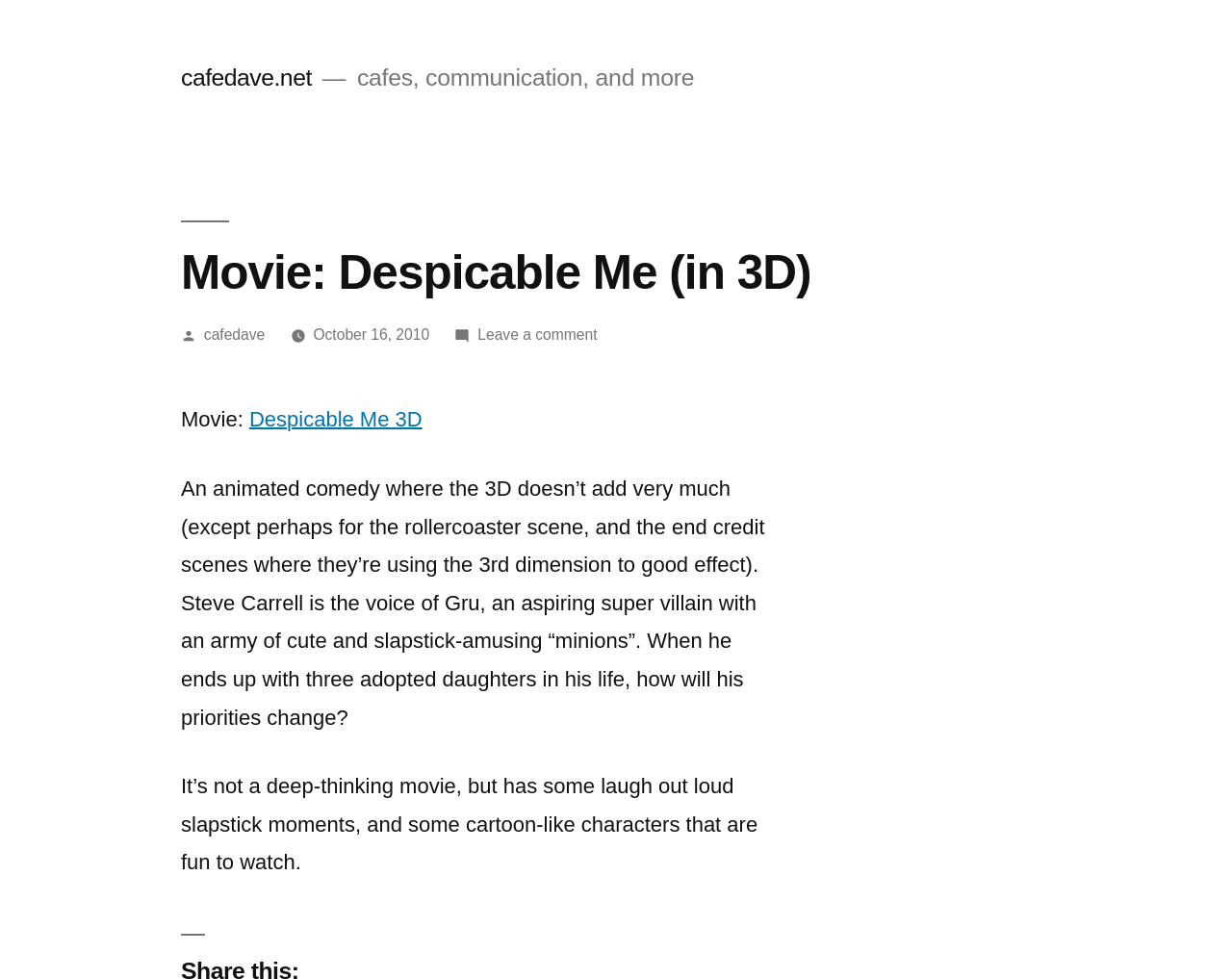Identify the bounding box of the HTML element described as: "cafedave".

[0.165, 0.334, 0.215, 0.35]